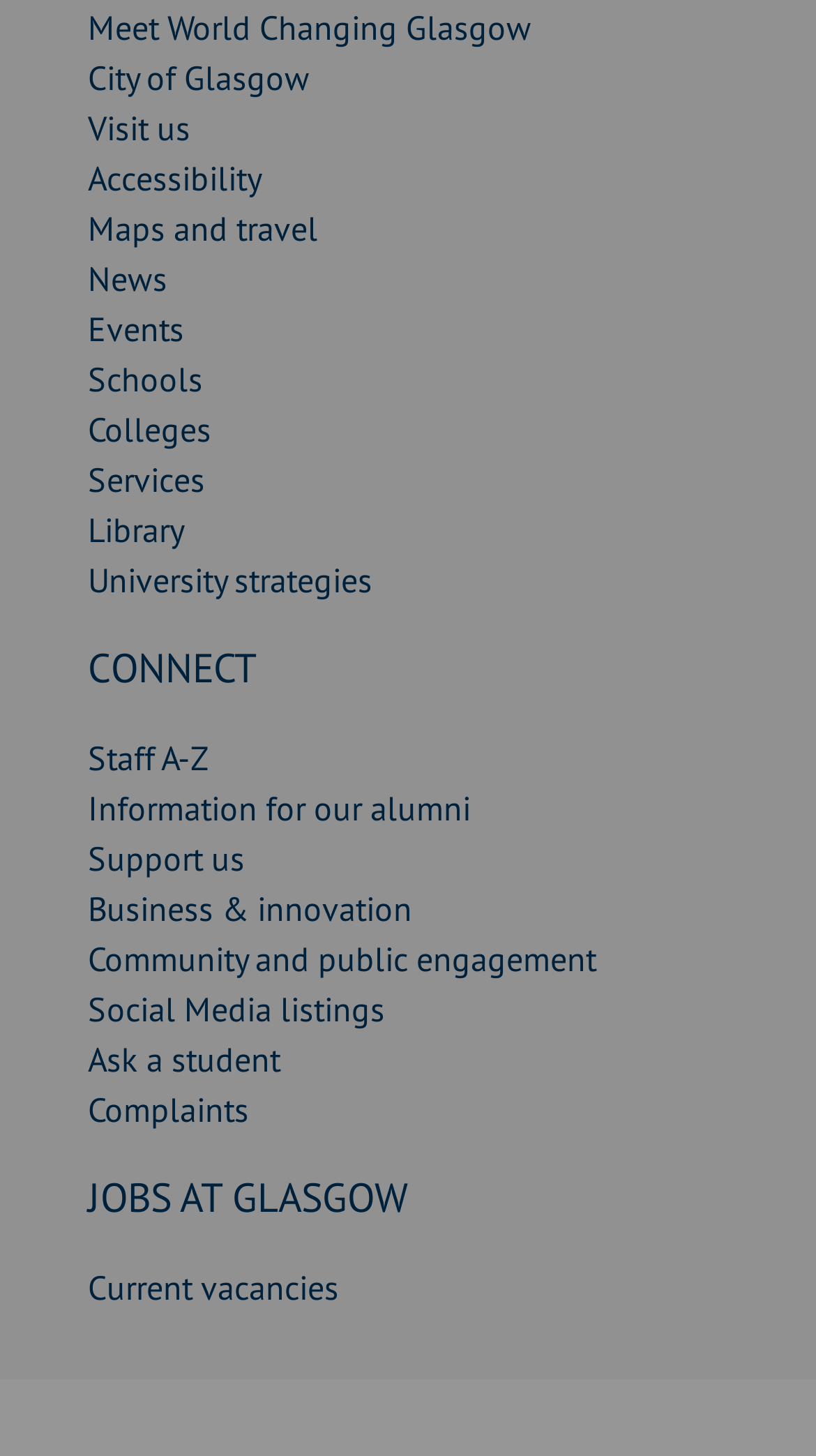Determine the bounding box coordinates of the clickable element to achieve the following action: 'Learn about the University's strategies'. Provide the coordinates as four float values between 0 and 1, formatted as [left, top, right, bottom].

[0.108, 0.384, 0.456, 0.413]